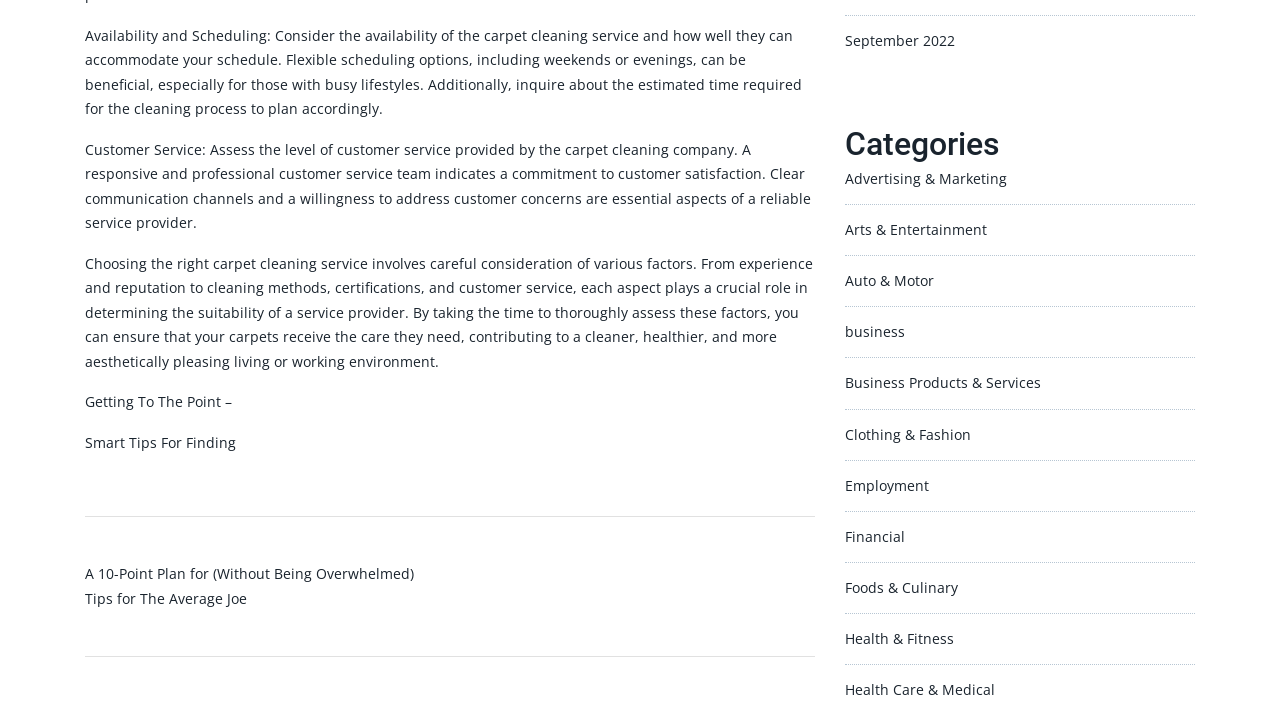What type of posts can be found on this webpage?
Please use the image to provide a one-word or short phrase answer.

Various categories